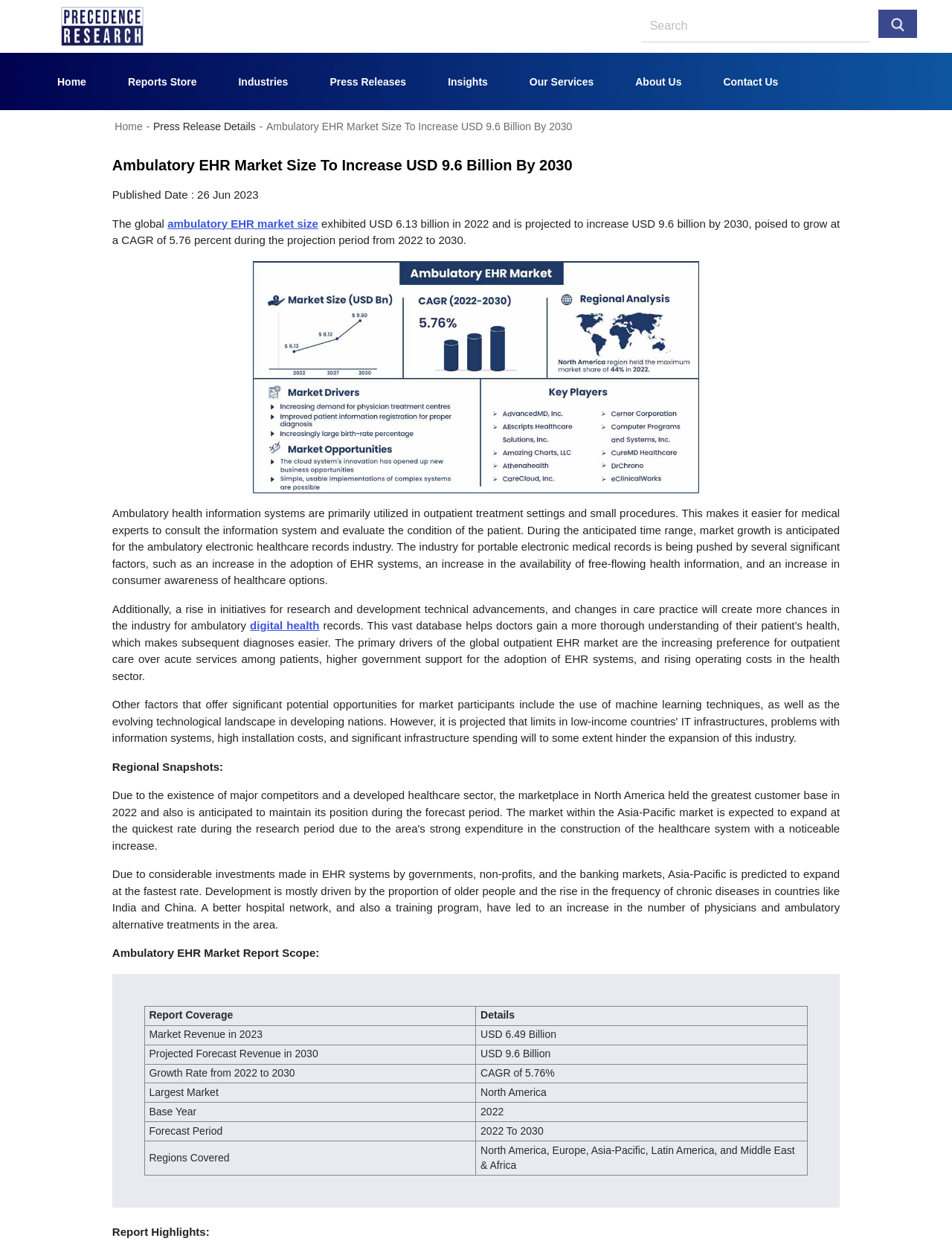Determine the bounding box for the described HTML element: "ambulatory EHR market size". Ensure the coordinates are four float numbers between 0 and 1 in the format [left, top, right, bottom].

[0.176, 0.174, 0.334, 0.184]